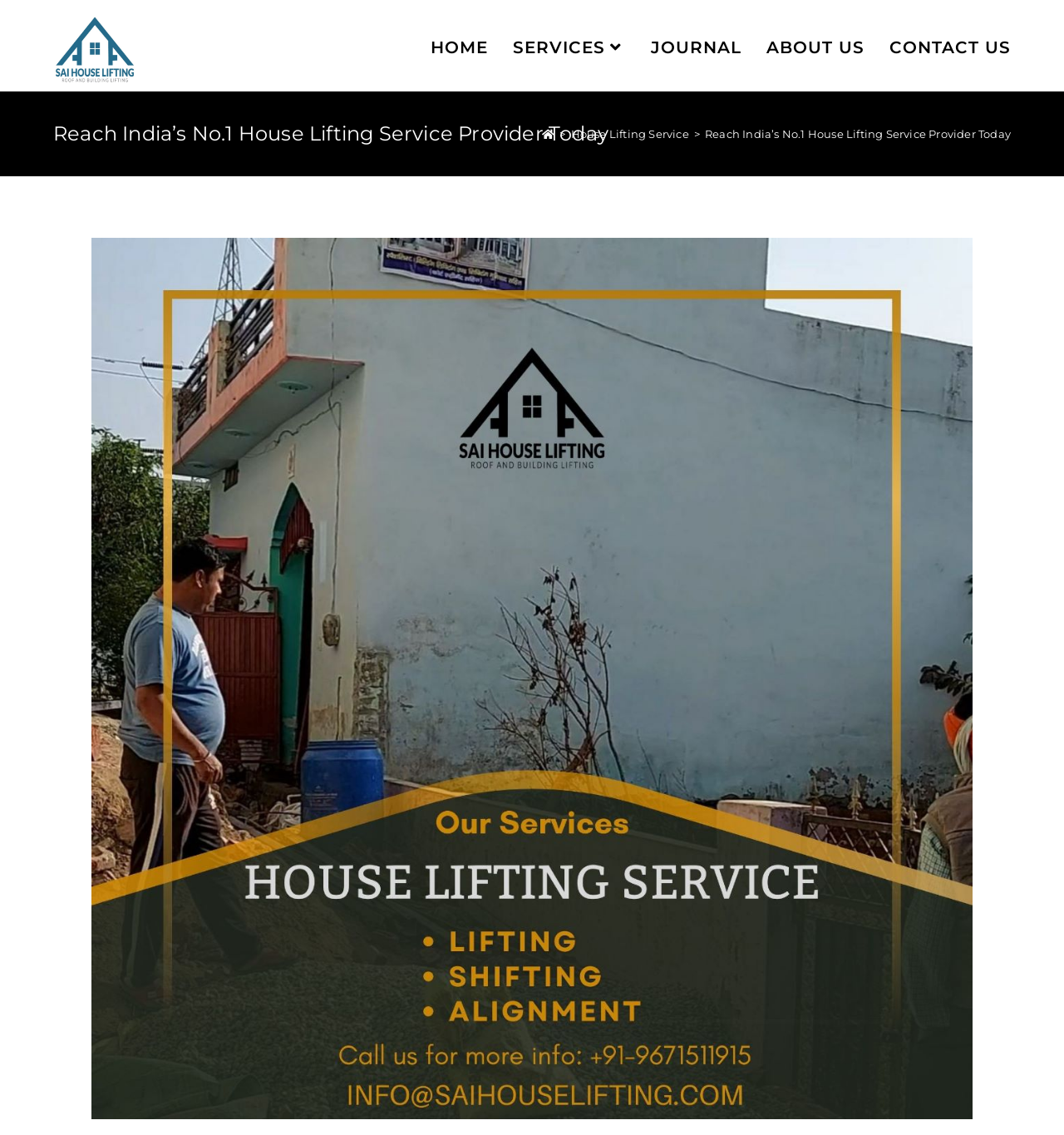What is the current page of the breadcrumbs? Look at the image and give a one-word or short phrase answer.

House Lifting Service